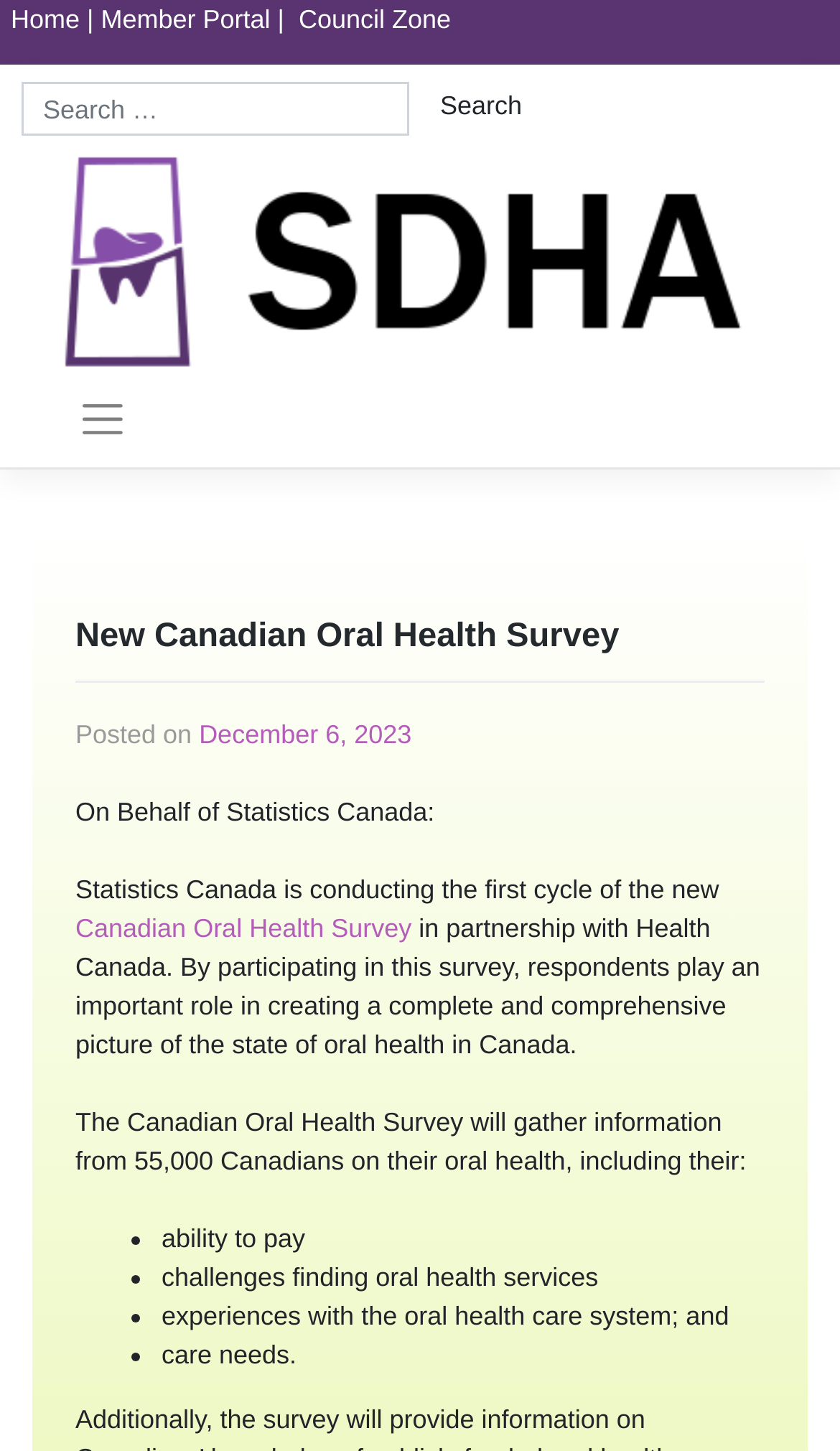Locate and provide the bounding box coordinates for the HTML element that matches this description: "December 6, 2023".

[0.237, 0.496, 0.49, 0.517]